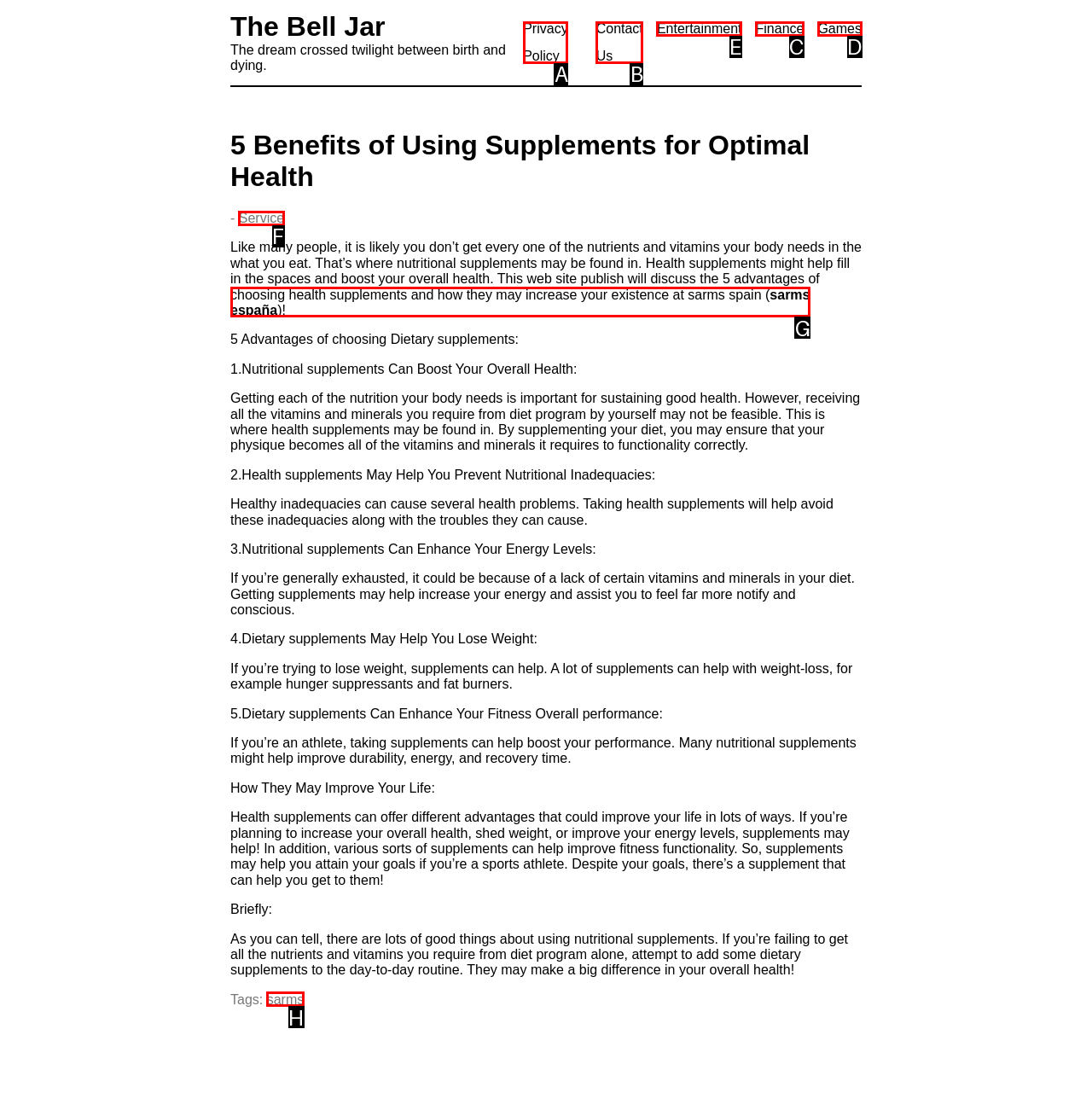For the instruction: Visit the 'Entertainment' page, determine the appropriate UI element to click from the given options. Respond with the letter corresponding to the correct choice.

E